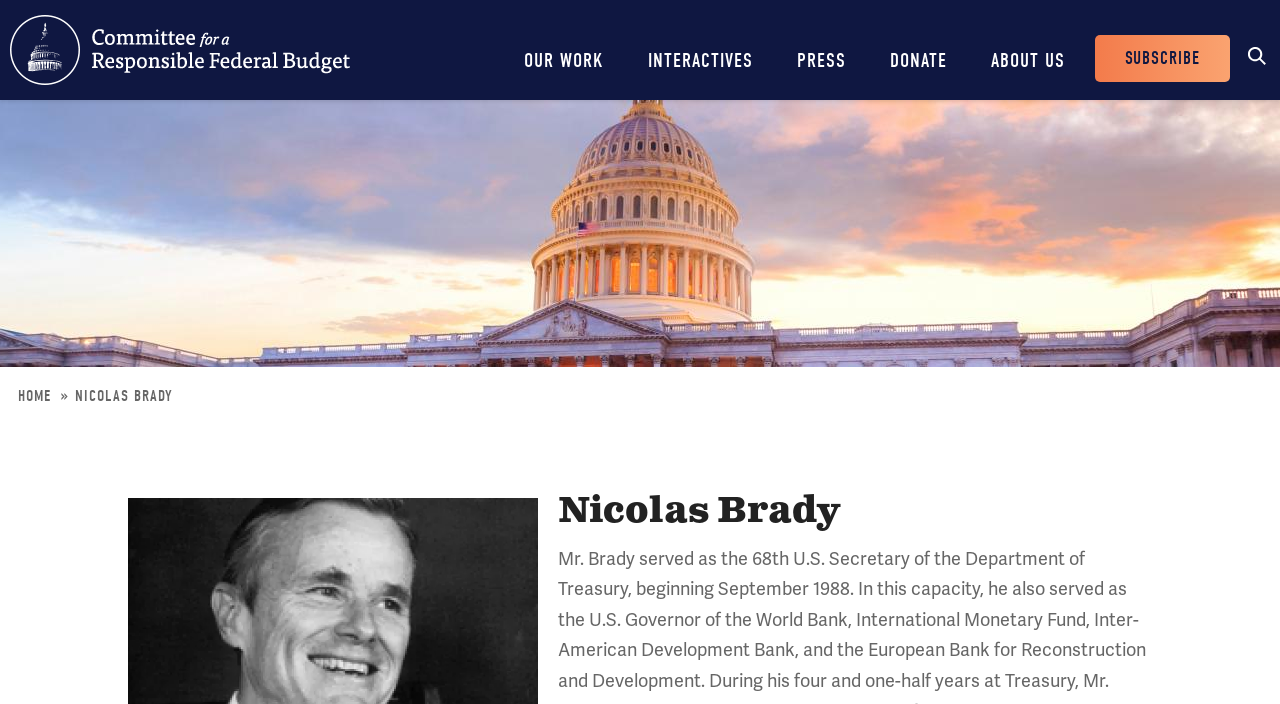Provide a short answer using a single word or phrase for the following question: 
How many navigation sections are on this webpage?

2